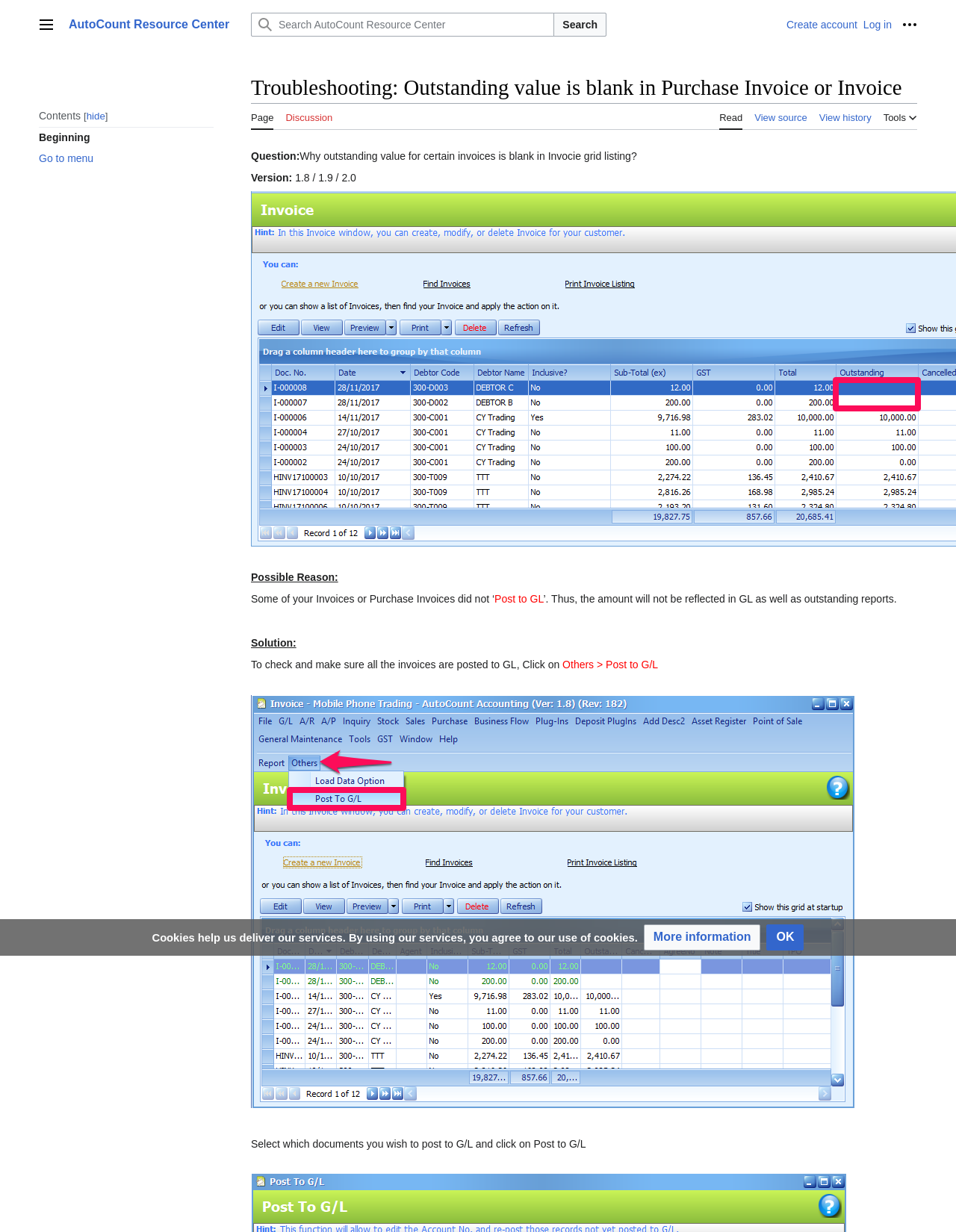What is the possible reason for the outstanding value being blank?
Please answer the question with as much detail and depth as you can.

The possible reason is mentioned in the static text on the page, which states 'Some of your Invoices or Purchase Invoices did not post to GL'. This indicates that the outstanding value may be blank because some invoices or purchase invoices were not posted to the General Ledger.